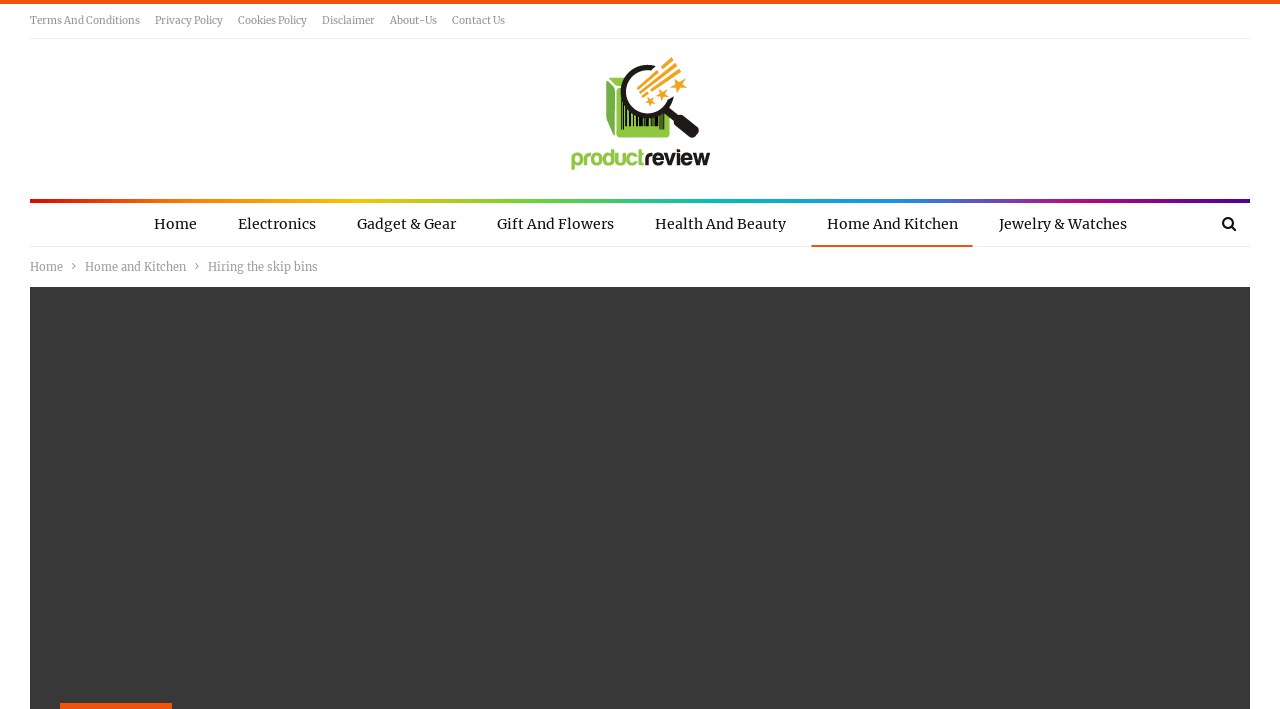Based on the image, give a detailed response to the question: What is the category of 'Gift And Flowers'?

I looked at the navigation breadcrumbs and found that 'Gift And Flowers' is a subcategory of 'Home And Kitchen'. This is because 'Home And Kitchen' is the parent category in the breadcrumbs navigation.